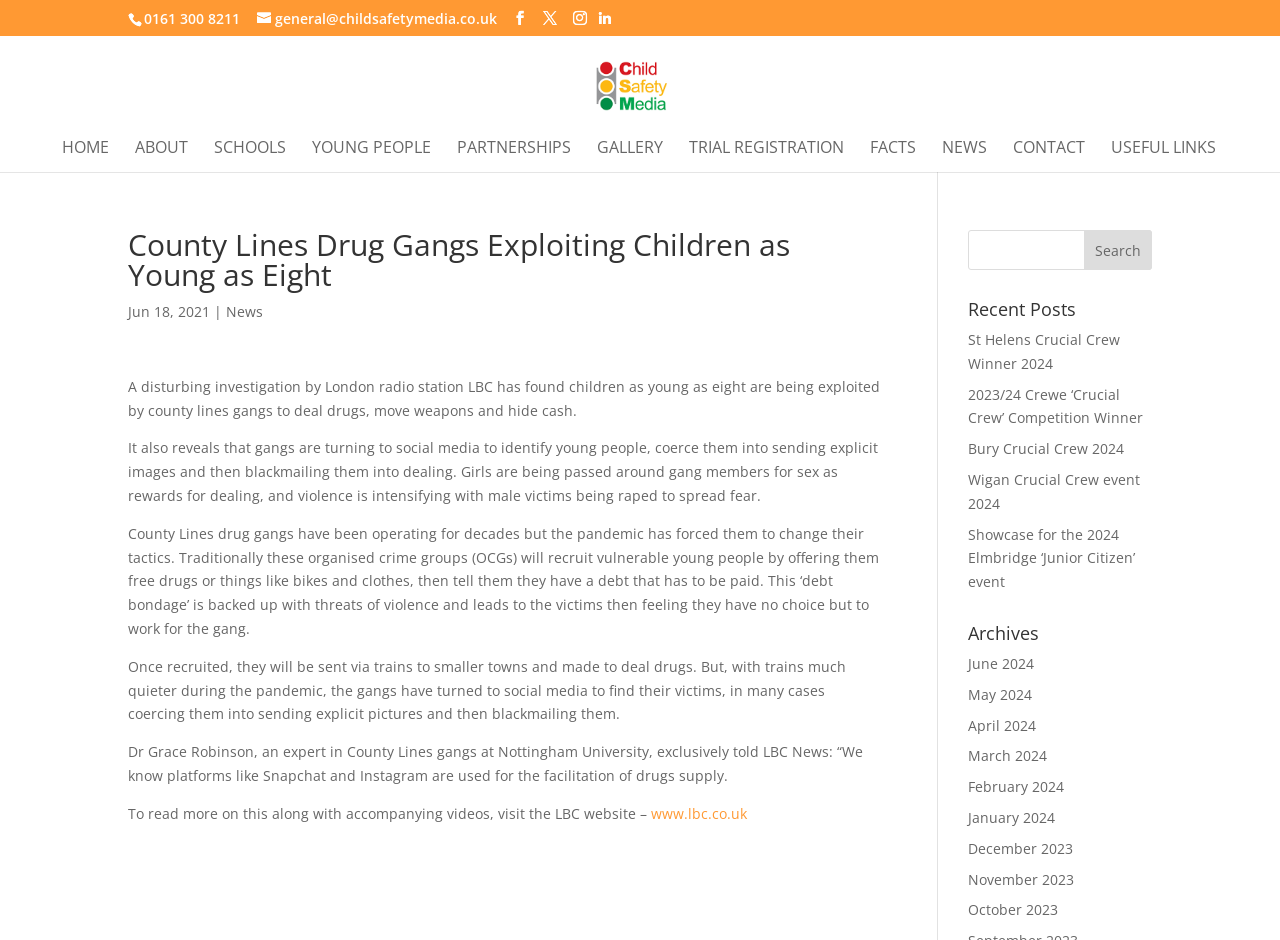From the details in the image, provide a thorough response to the question: What is the name of the expert quoted in the article?

The expert quoted in the article is Dr. Grace Robinson, who is an expert in County Lines gangs at Nottingham University. Her quote is mentioned in the article, where she talks about the use of social media platforms for the facilitation of drugs supply.